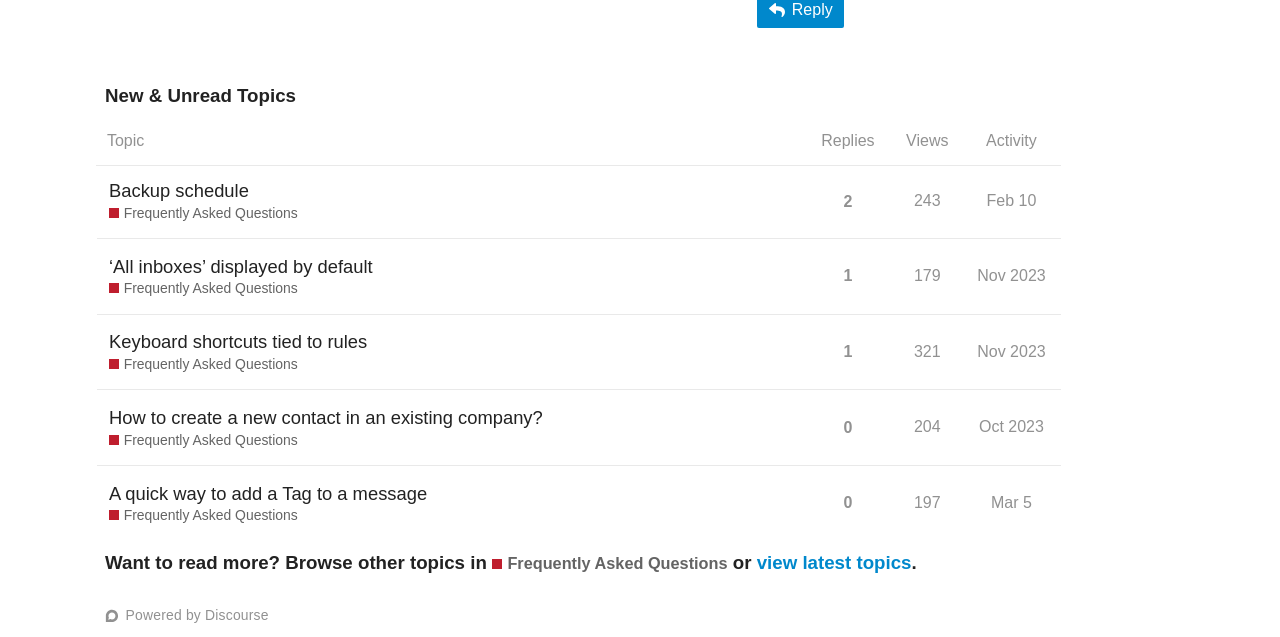Identify the bounding box coordinates necessary to click and complete the given instruction: "Check the 'RECENT POSTS' section".

None